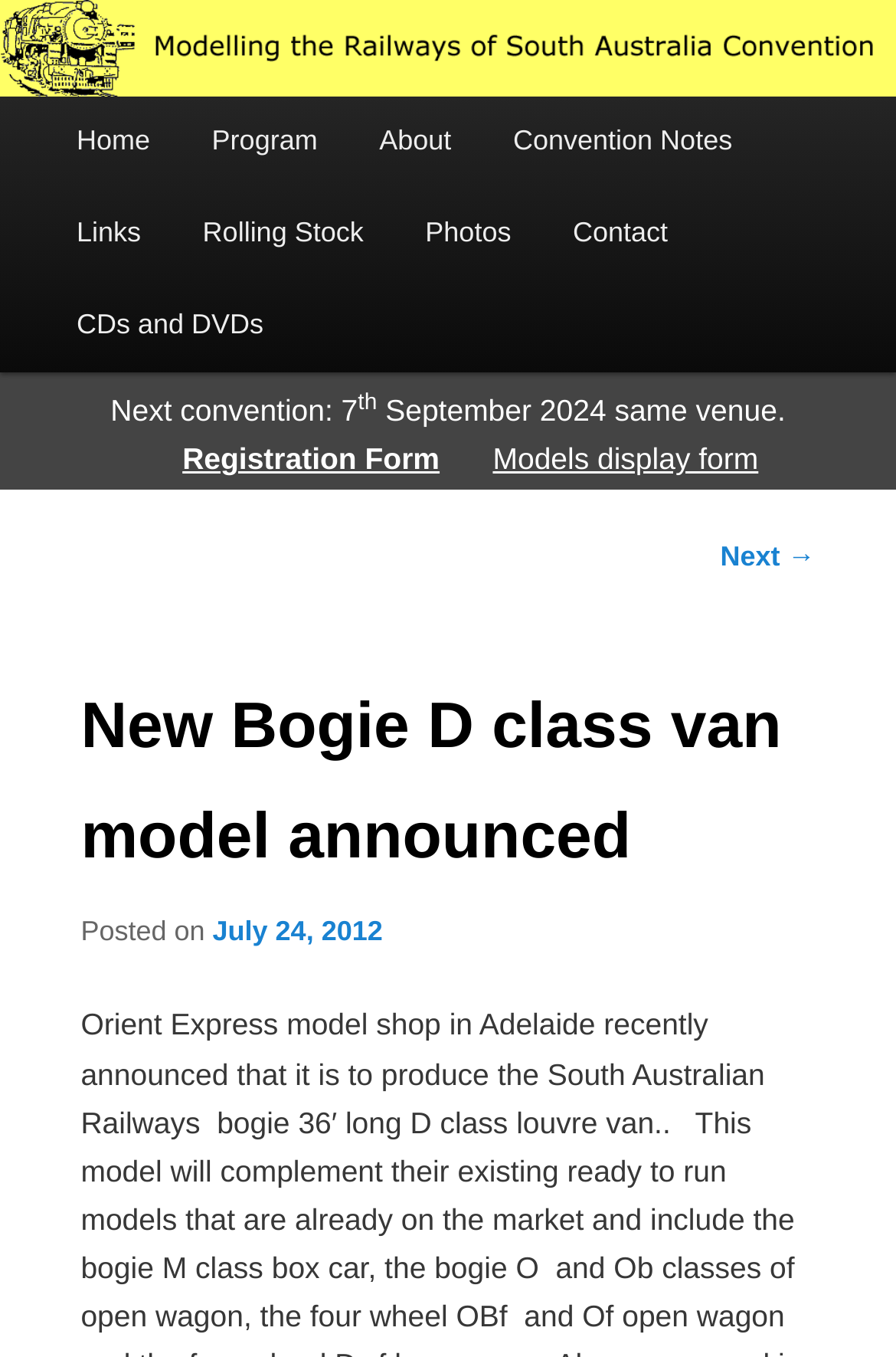What is the next convention date?
Answer the question with a detailed explanation, including all necessary information.

I found the answer by looking at the text 'Next convention: 7' and its superscript 'th' which indicates the date, and then I saw the text 'September 2024 same venue.' which provides the month and year.